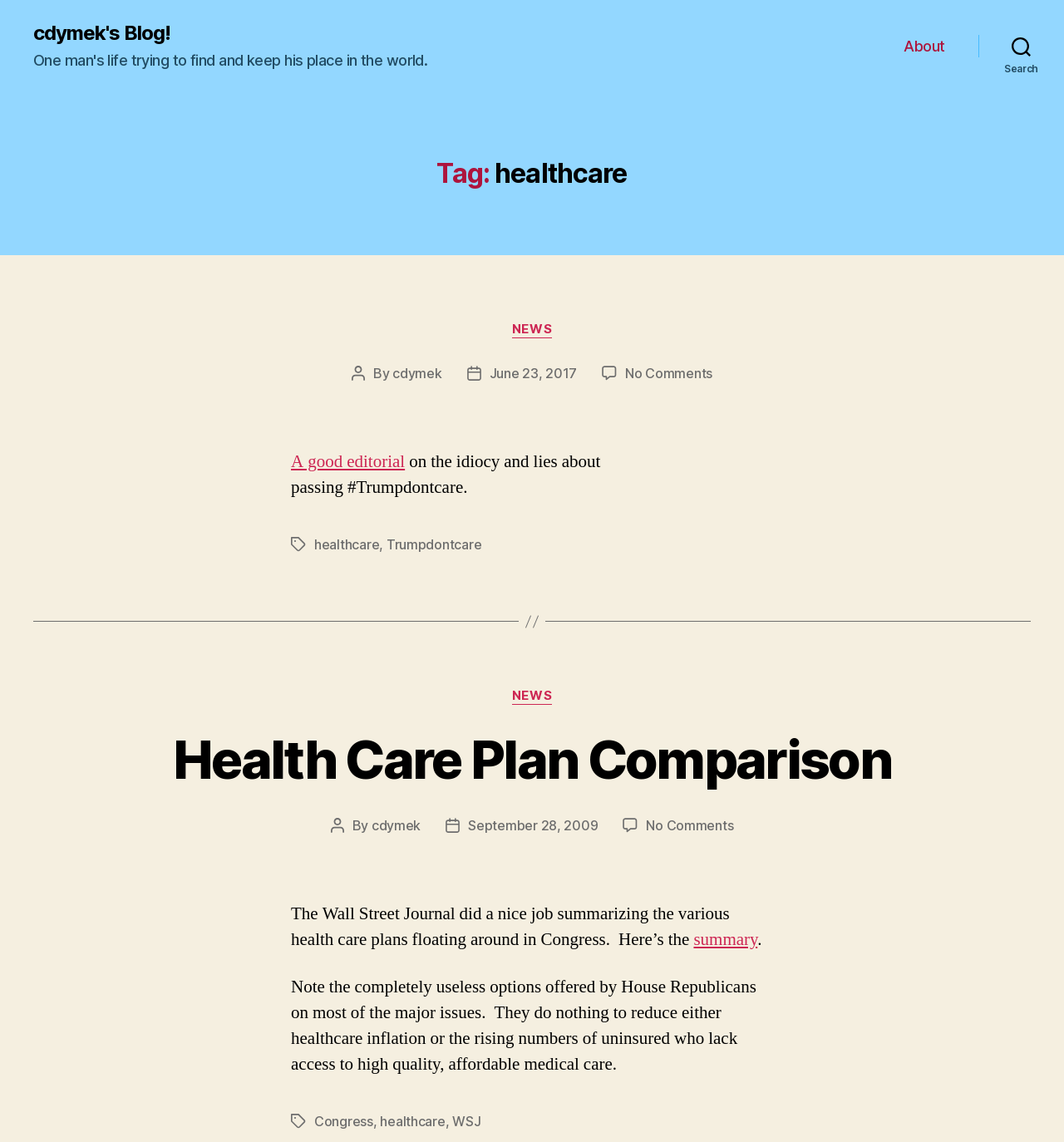Determine the bounding box coordinates for the clickable element to execute this instruction: "check the tags of the post". Provide the coordinates as four float numbers between 0 and 1, i.e., [left, top, right, bottom].

[0.273, 0.976, 0.301, 0.99]